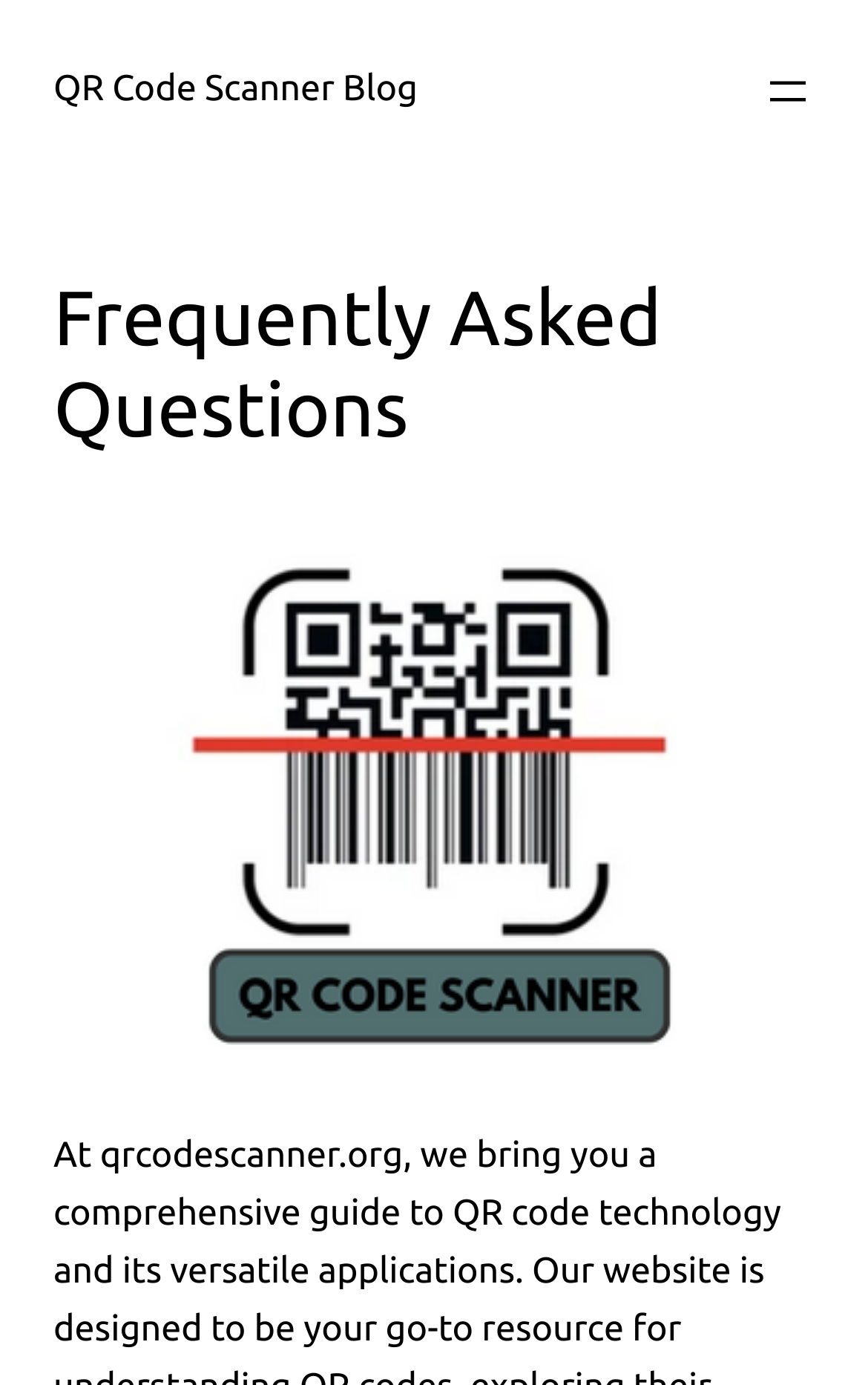Please determine the bounding box of the UI element that matches this description: aria-label="Open menu". The coordinates should be given as (top-left x, top-left y, bottom-right x, bottom-right y), with all values between 0 and 1.

[0.877, 0.046, 0.938, 0.085]